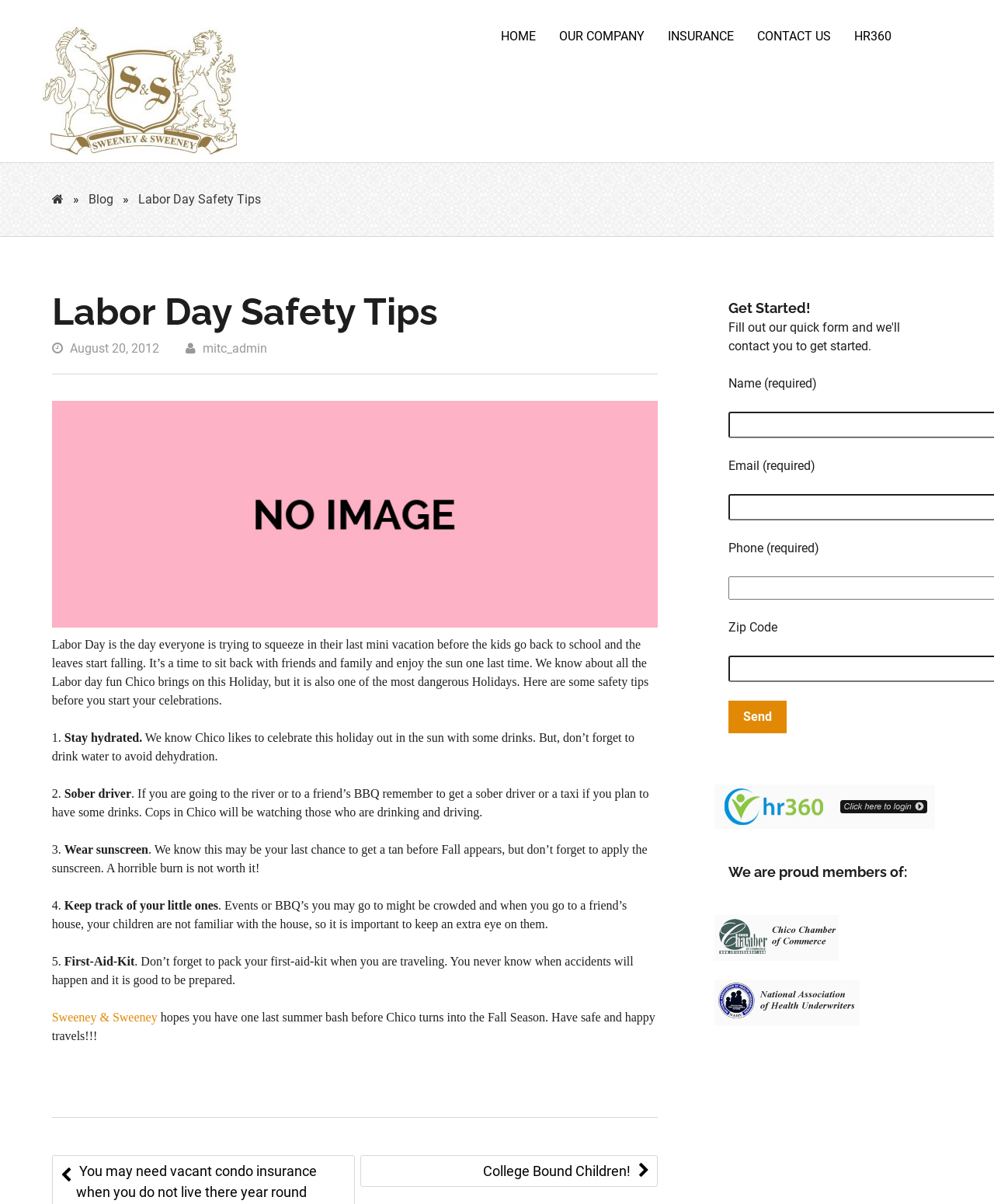What is the theme of the image at the top of the webpage?
Look at the image and answer the question with a single word or phrase.

Logo